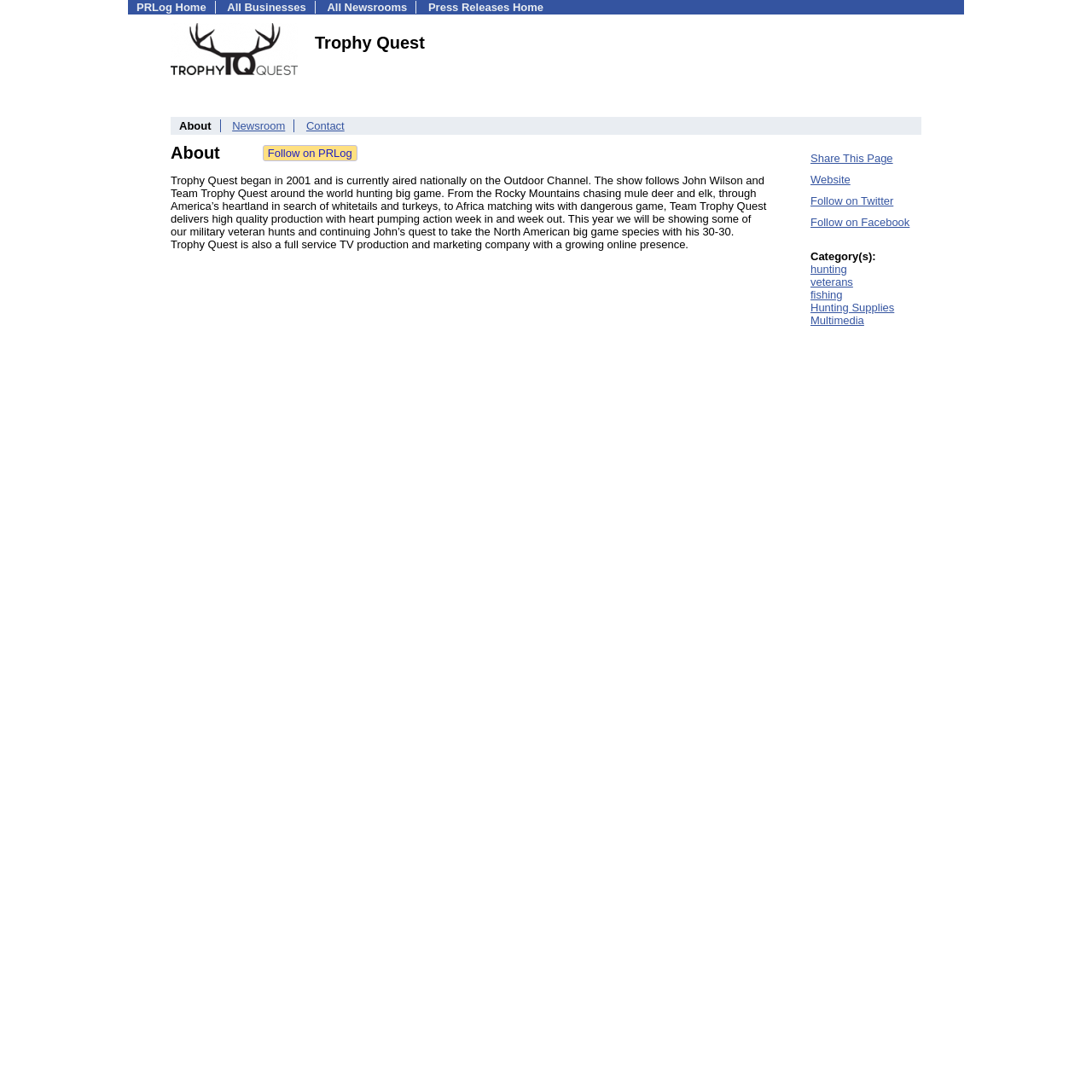Highlight the bounding box coordinates of the element that should be clicked to carry out the following instruction: "View Newsroom". The coordinates must be given as four float numbers ranging from 0 to 1, i.e., [left, top, right, bottom].

[0.213, 0.109, 0.261, 0.121]